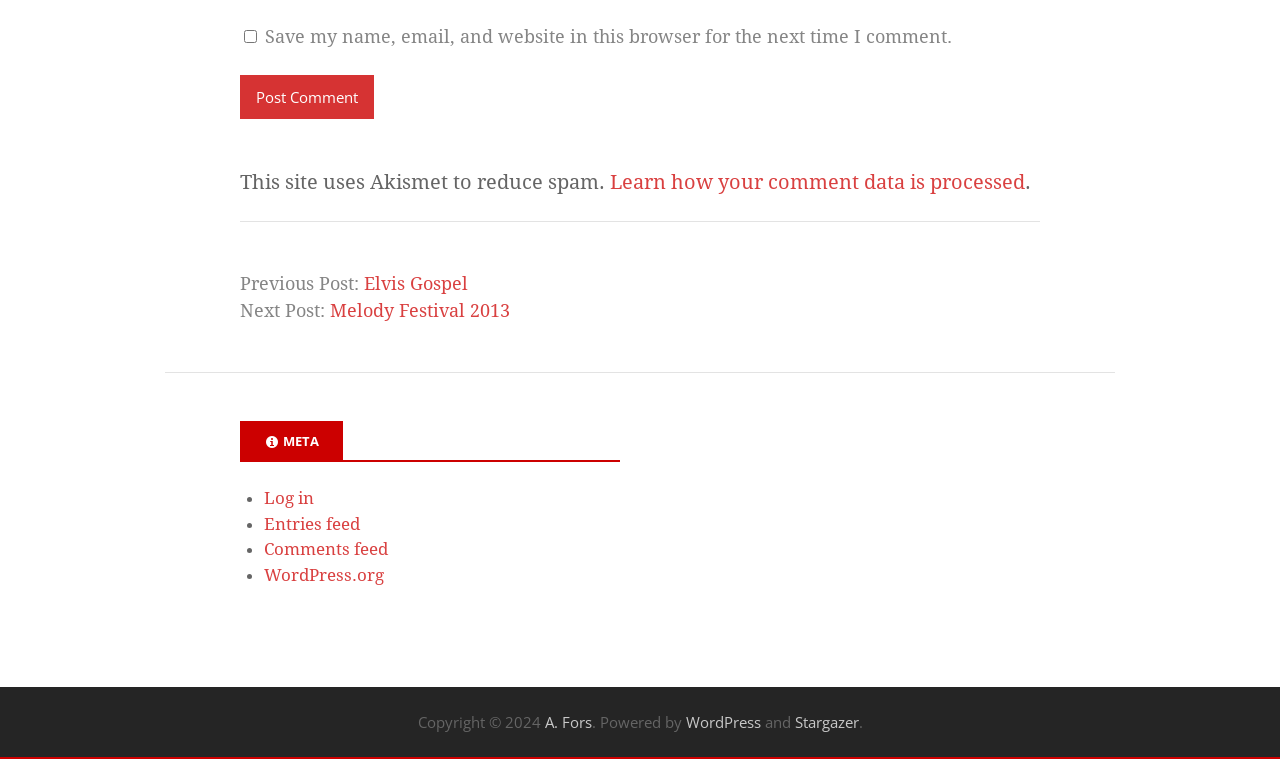Provide your answer to the question using just one word or phrase: What is the title of the previous post?

Elvis Gospel